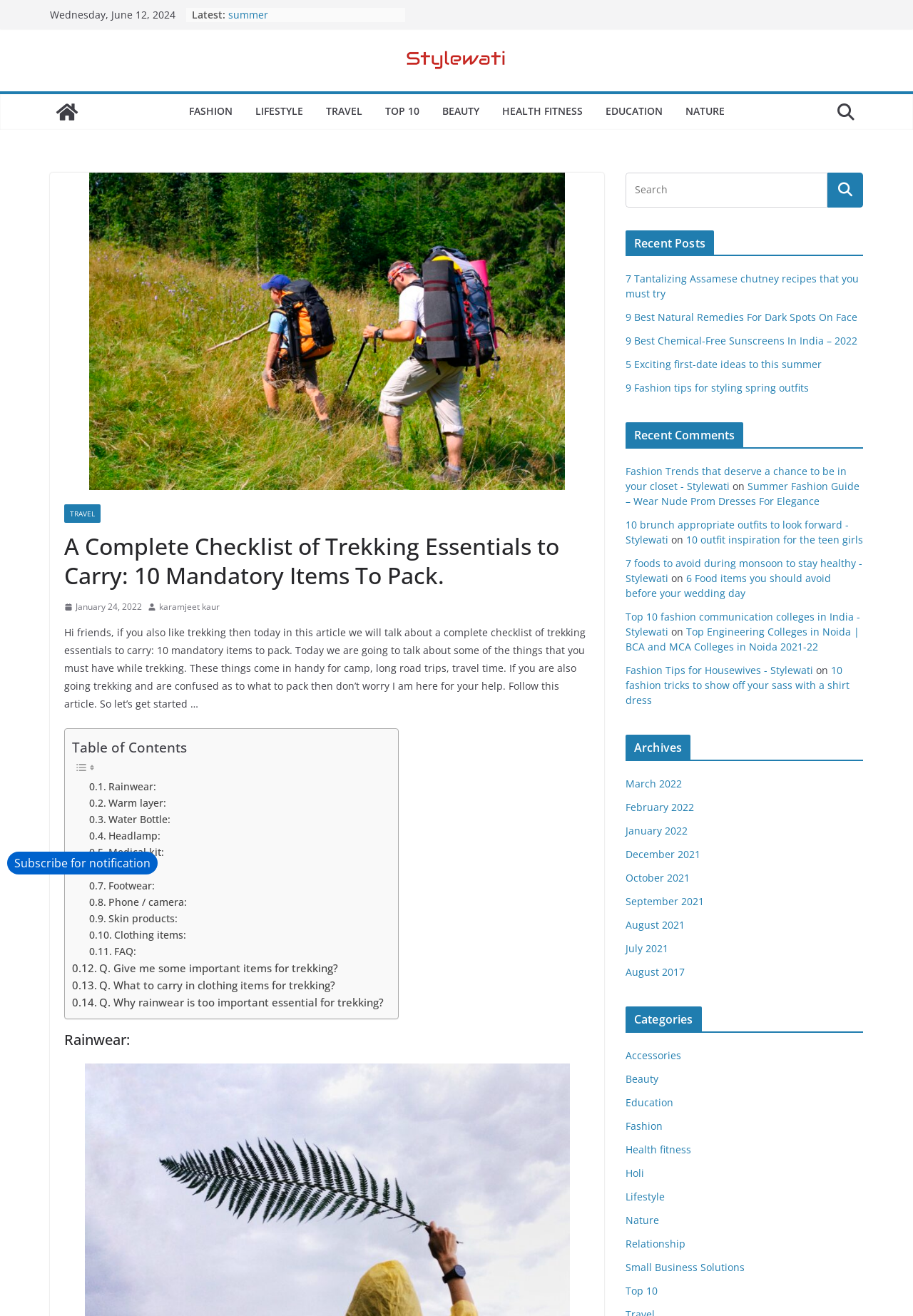Kindly determine the bounding box coordinates for the clickable area to achieve the given instruction: "Click on the 'TRAVEL' link".

[0.357, 0.077, 0.396, 0.093]